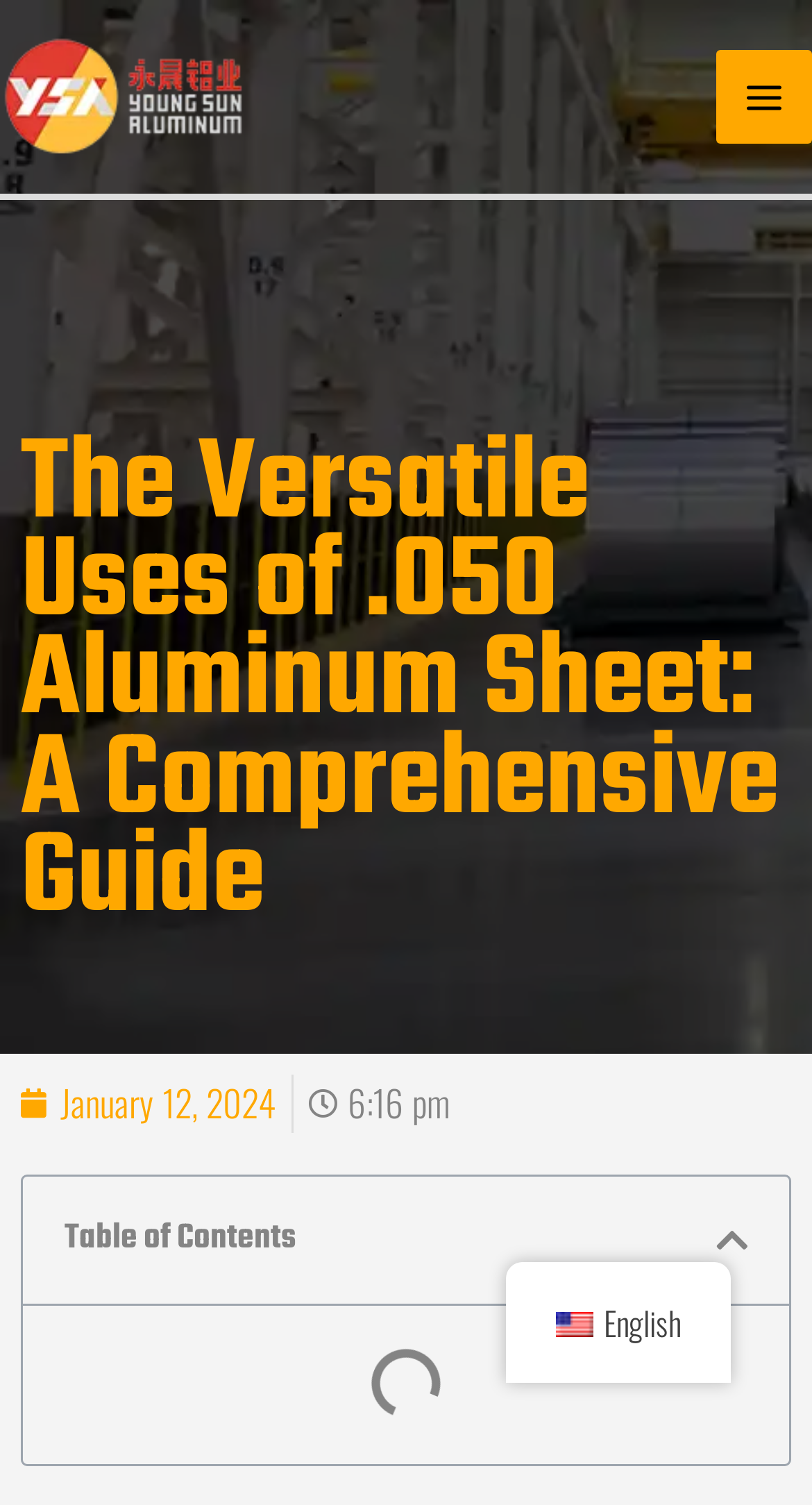Locate the bounding box of the UI element with the following description: "January 12, 2024".

[0.026, 0.714, 0.338, 0.752]